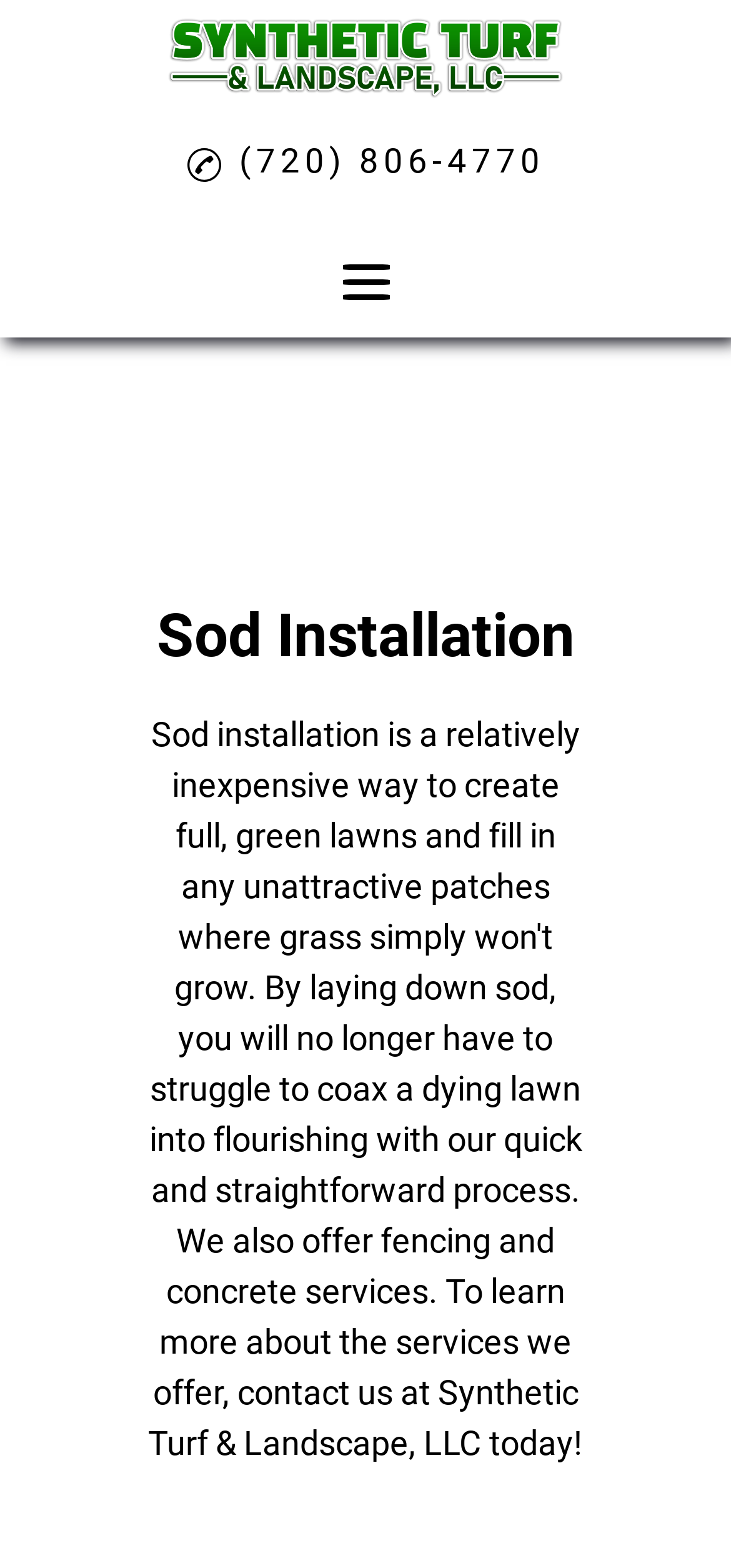Answer the following in one word or a short phrase: 
What type of installation is mentioned?

Sod Installation